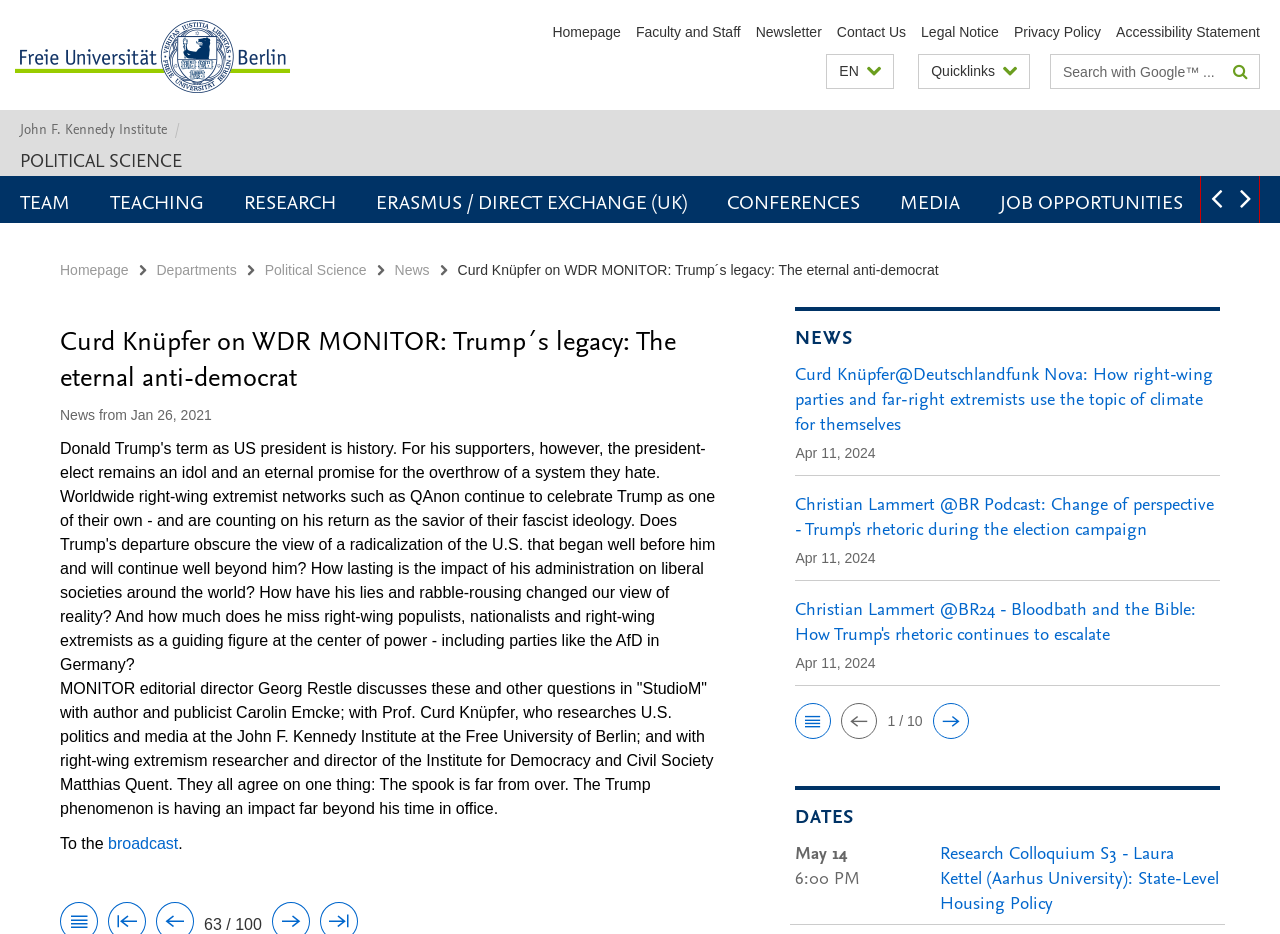Find the bounding box coordinates of the clickable element required to execute the following instruction: "Read the news from Jan 26, 2021". Provide the coordinates as four float numbers between 0 and 1, i.e., [left, top, right, bottom].

[0.047, 0.436, 0.165, 0.453]